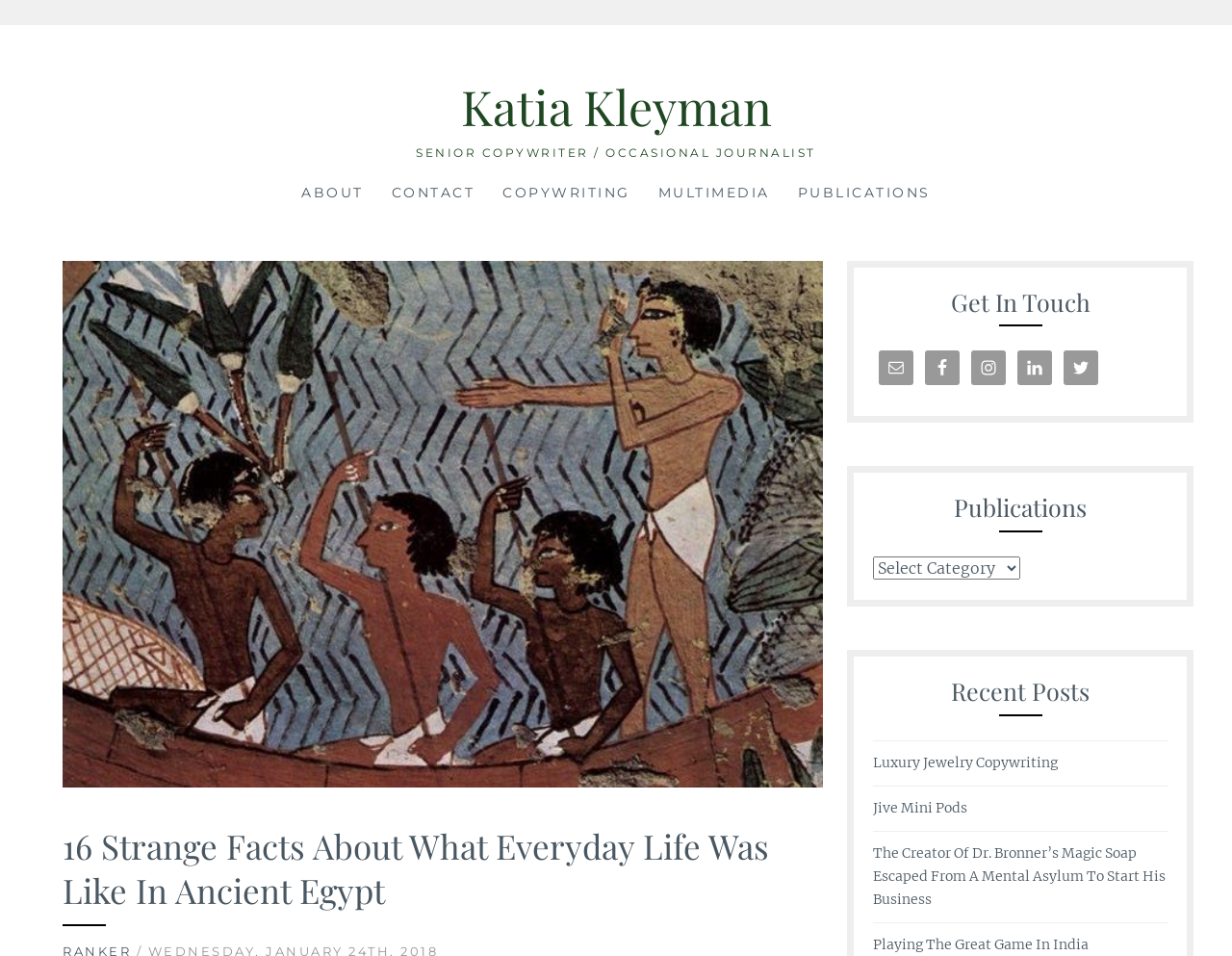Explain the webpage in detail, including its primary components.

The webpage is about Katia Kleyman, a senior copywriter and occasional journalist. At the top, there is a link to skip to the content. Below that, there is a heading with Katia Kleyman's name, accompanied by a link to her profile. Next to it, there is a heading describing her profession. 

On the same level, there are five links to different sections: ABOUT, CONTACT, COPYWRITING, MULTIMEDIA, and PUBLICATIONS. The PUBLICATIONS link is followed by a heading with the title "16 Strange Facts About What Everyday Life Was Like In Ancient Egypt", which is the main topic of the webpage. 

Below the title, there is a separator line. On the right side of the page, there is a section with a heading "Get In Touch" and a separator line below it. This section contains links to Katia Kleyman's social media profiles, including Email, Facebook, Instagram, LinkedIn, and Twitter, each accompanied by an image.

Further down, there is a section with a heading "Publications" and a separator line below it. This section contains a combobox to select publications. Below that, there is a section with a heading "Recent Posts" and a separator line below it. This section contains links to four recent posts, including "Luxury Jewelry Copywriting", "Jive Mini Pods", "The Creator Of Dr. Bronner’s Magic Soap Escaped From A Mental Asylum To Start His Business", and "Playing The Great Game In India".